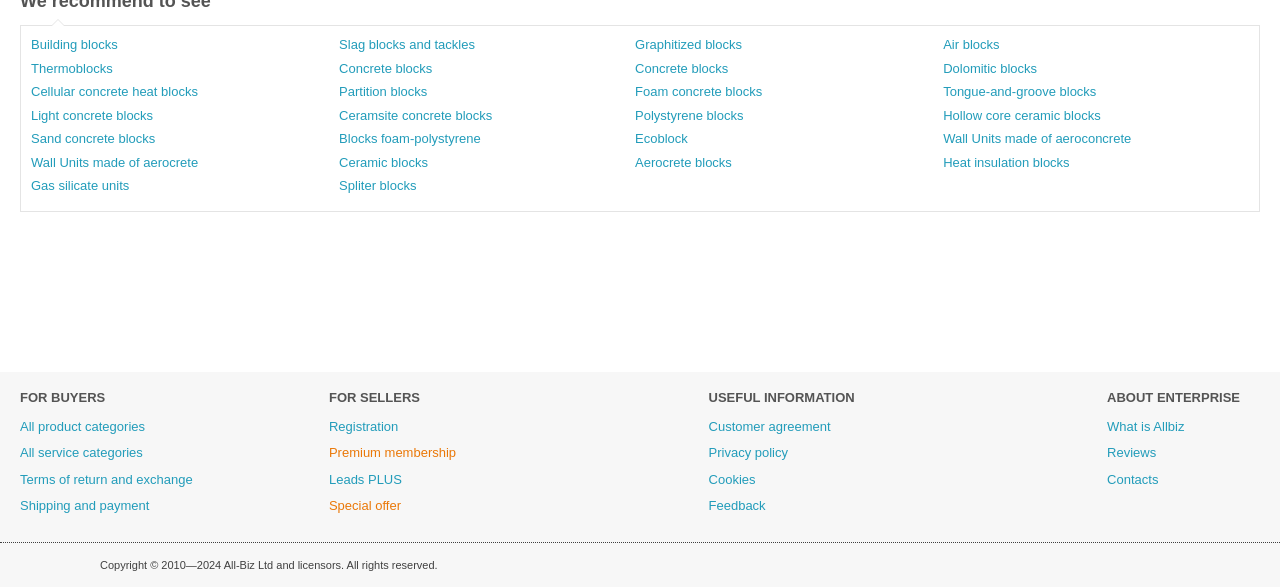Locate the bounding box coordinates of the element that should be clicked to execute the following instruction: "Read Terms of return and exchange".

[0.016, 0.802, 0.151, 0.834]